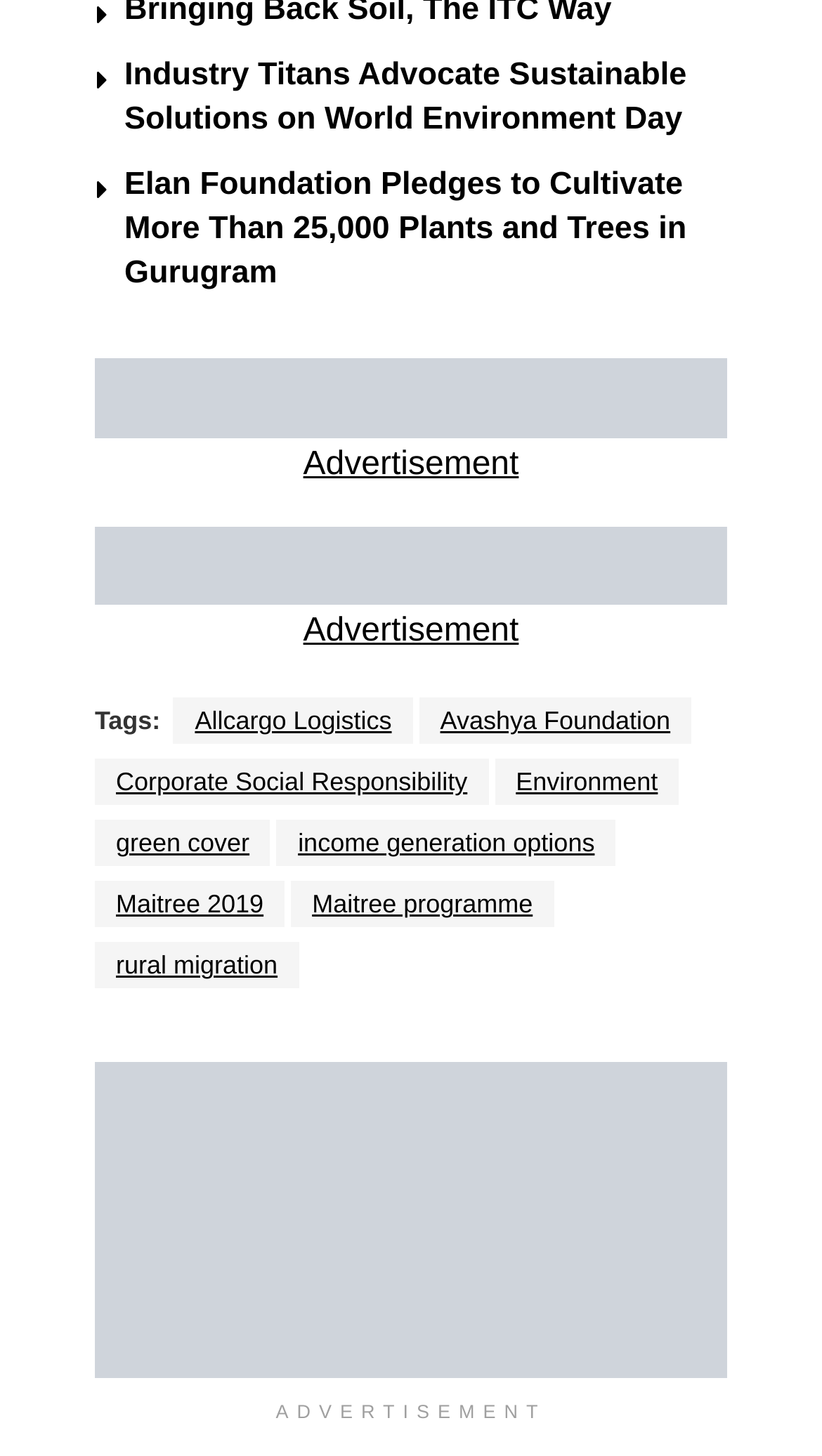Can you pinpoint the bounding box coordinates for the clickable element required for this instruction: "Visit Video Animation Software page"? The coordinates should be four float numbers between 0 and 1, i.e., [left, top, right, bottom].

None